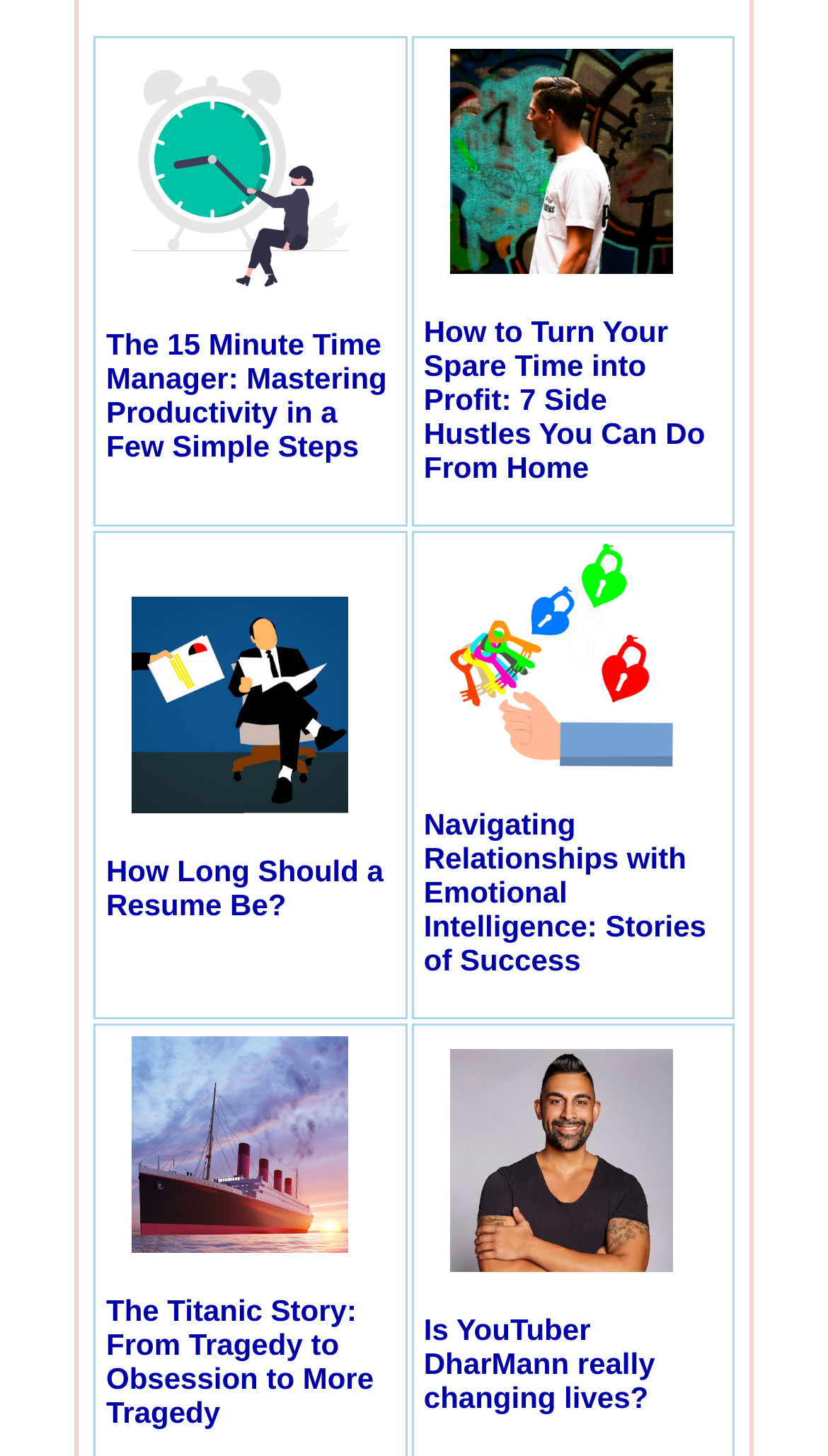Pinpoint the bounding box coordinates of the clickable element needed to complete the instruction: "Check out the article about YouTuber DharMann". The coordinates should be provided as four float numbers between 0 and 1: [left, top, right, bottom].

[0.544, 0.855, 0.84, 0.88]